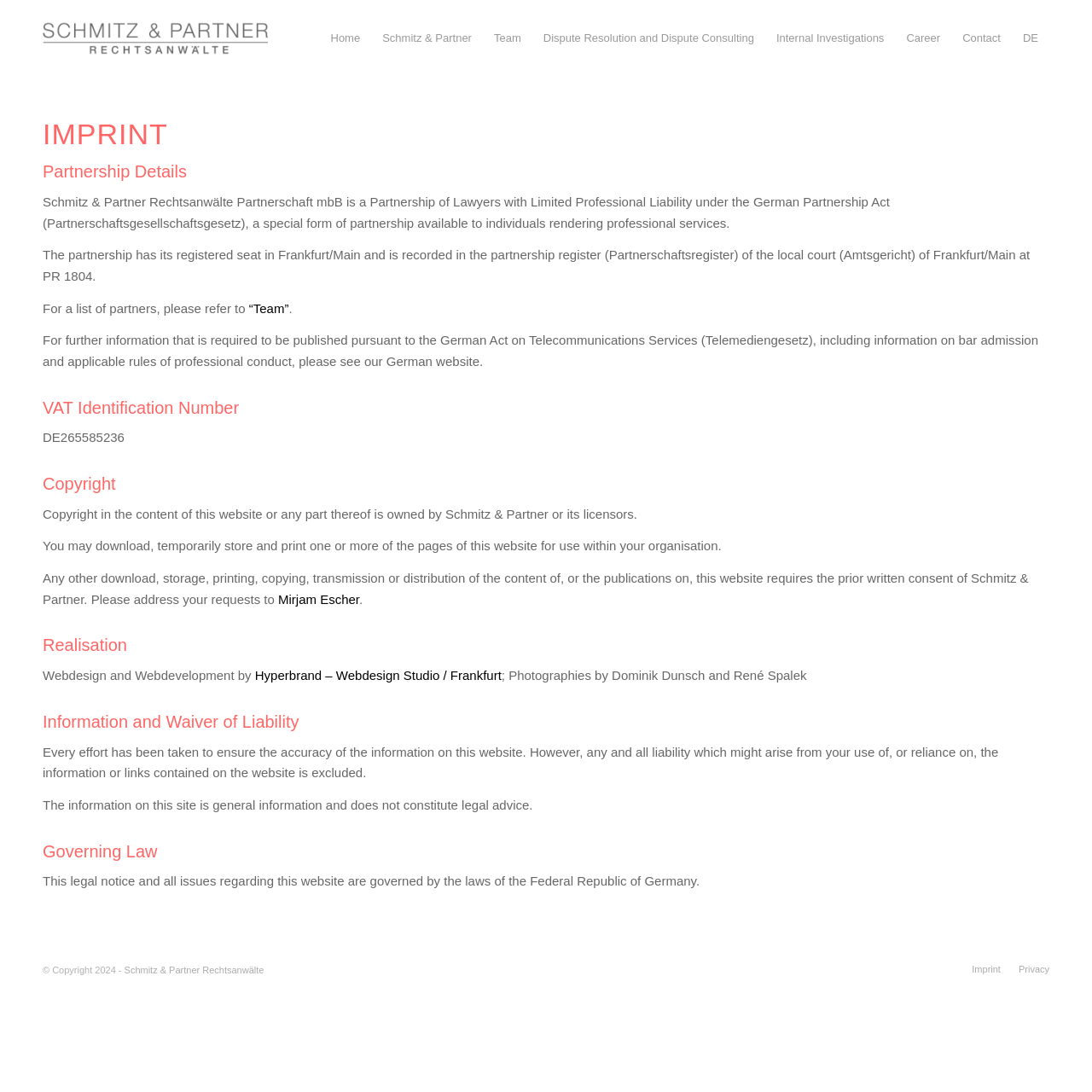Identify the bounding box coordinates for the region of the element that should be clicked to carry out the instruction: "View the Team page". The bounding box coordinates should be four float numbers between 0 and 1, i.e., [left, top, right, bottom].

[0.442, 0.001, 0.487, 0.07]